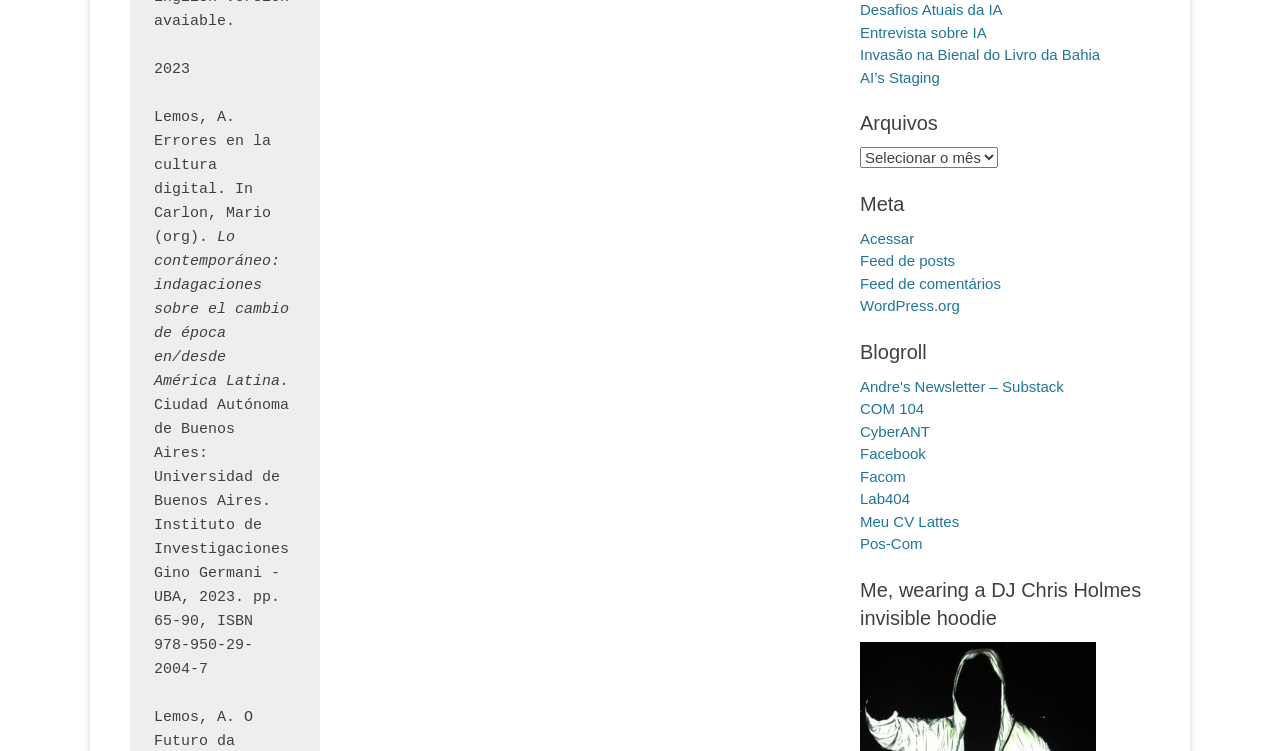Indicate the bounding box coordinates of the element that must be clicked to execute the instruction: "View Videos". The coordinates should be given as four float numbers between 0 and 1, i.e., [left, top, right, bottom].

None